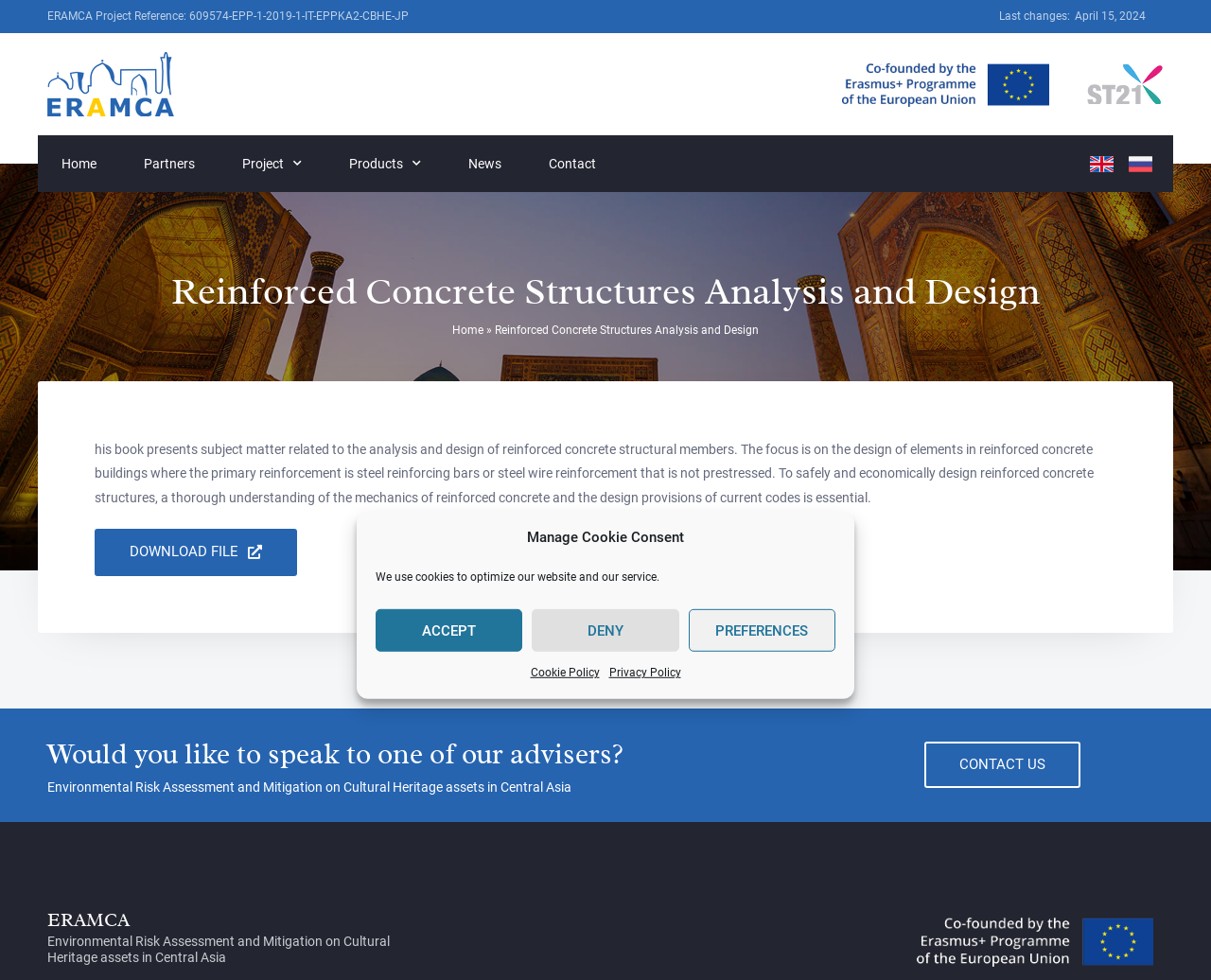What is the project reference number?
Refer to the image and provide a detailed answer to the question.

I found the project reference number by looking at the static text element located at the top of the webpage, which contains the text 'ERAMCA Project Reference: 609574-EPP-1-2019-1-IT-EPPKA2-CBHE-JP'.